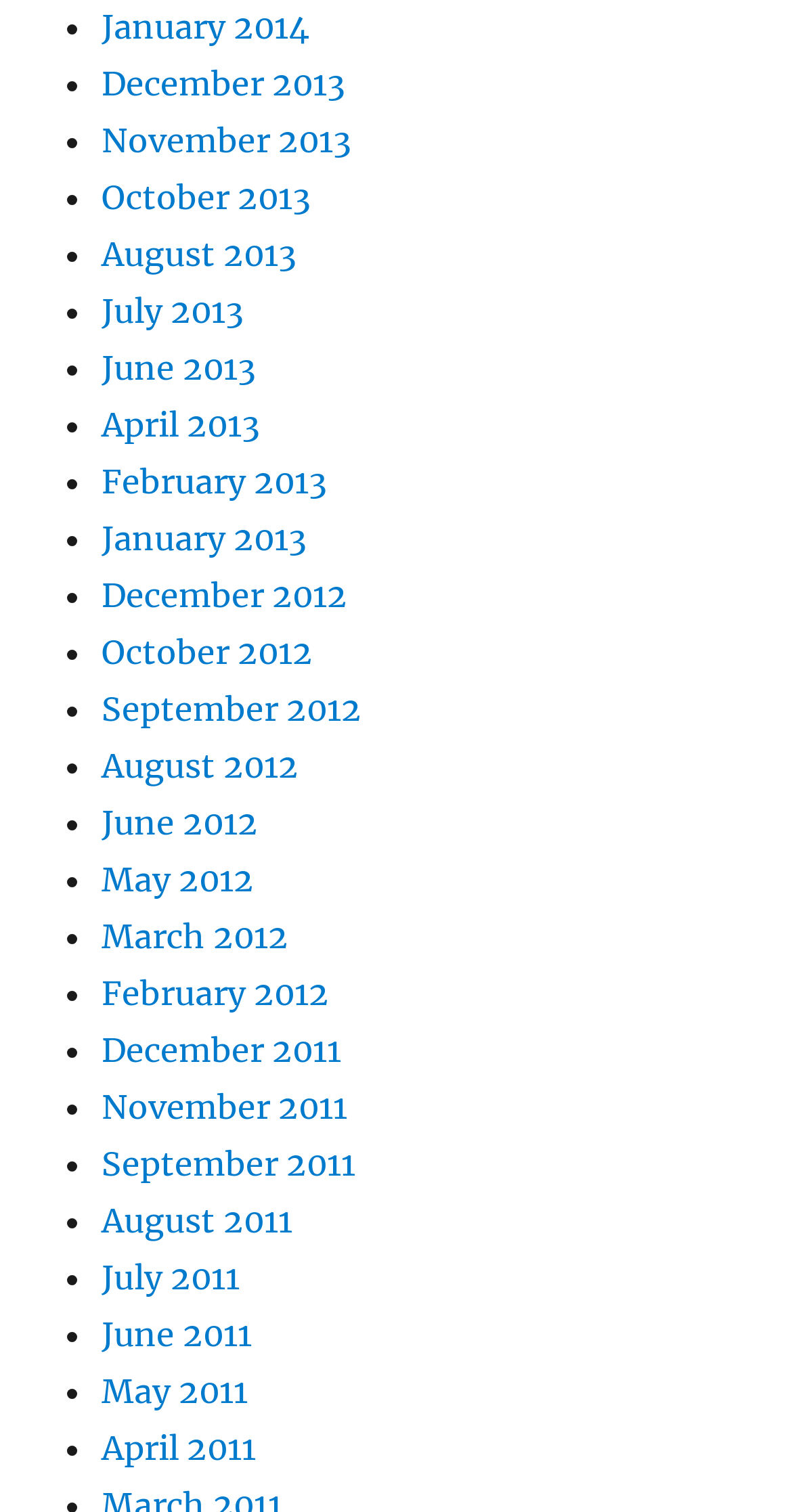Based on the image, give a detailed response to the question: What is the earliest month listed?

I looked at the text content of the link elements and found that the earliest month listed is December 2011, which is the 314th link element.